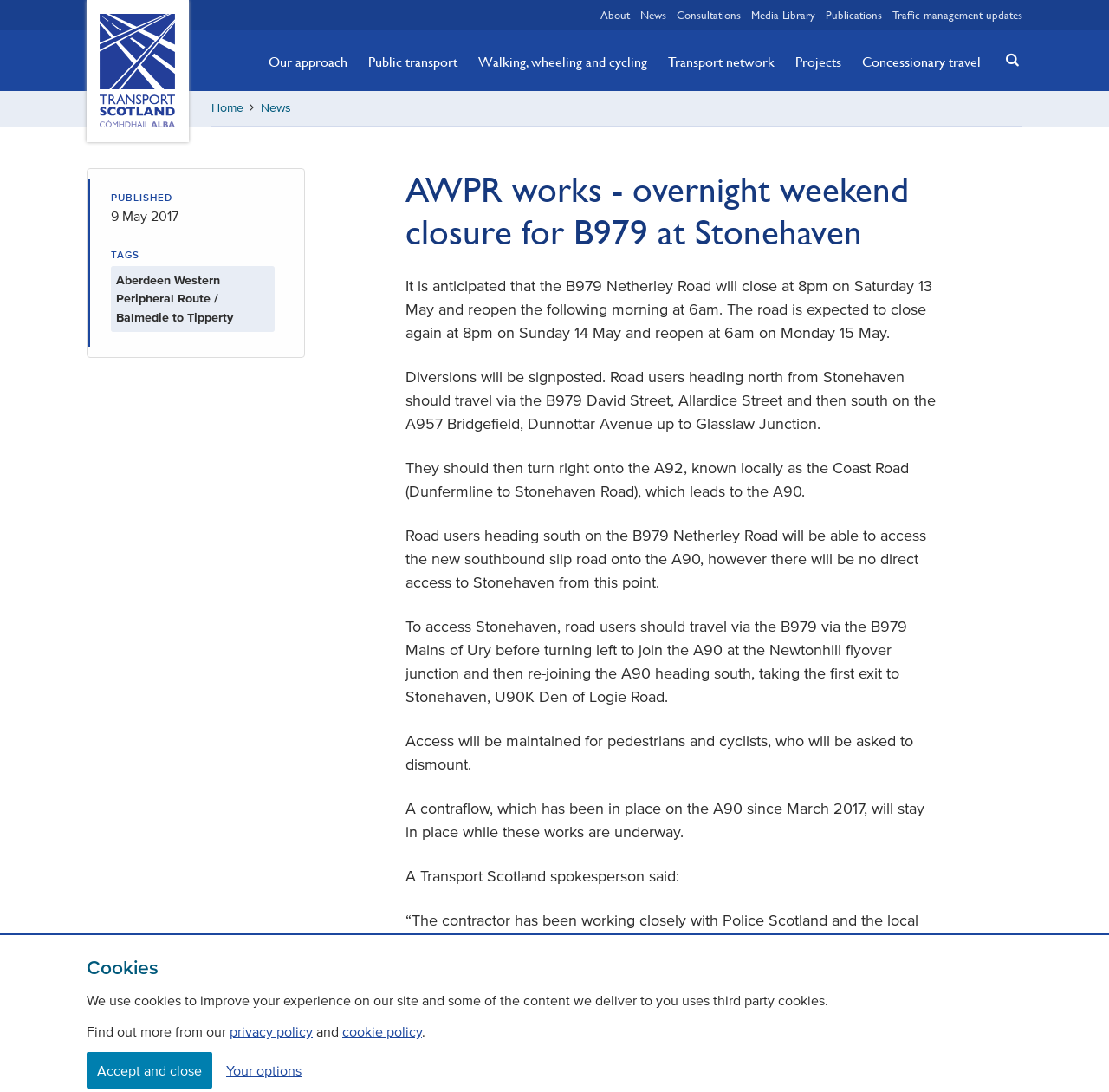Determine and generate the text content of the webpage's headline.

AWPR works - overnight weekend closure for B979 at Stonehaven